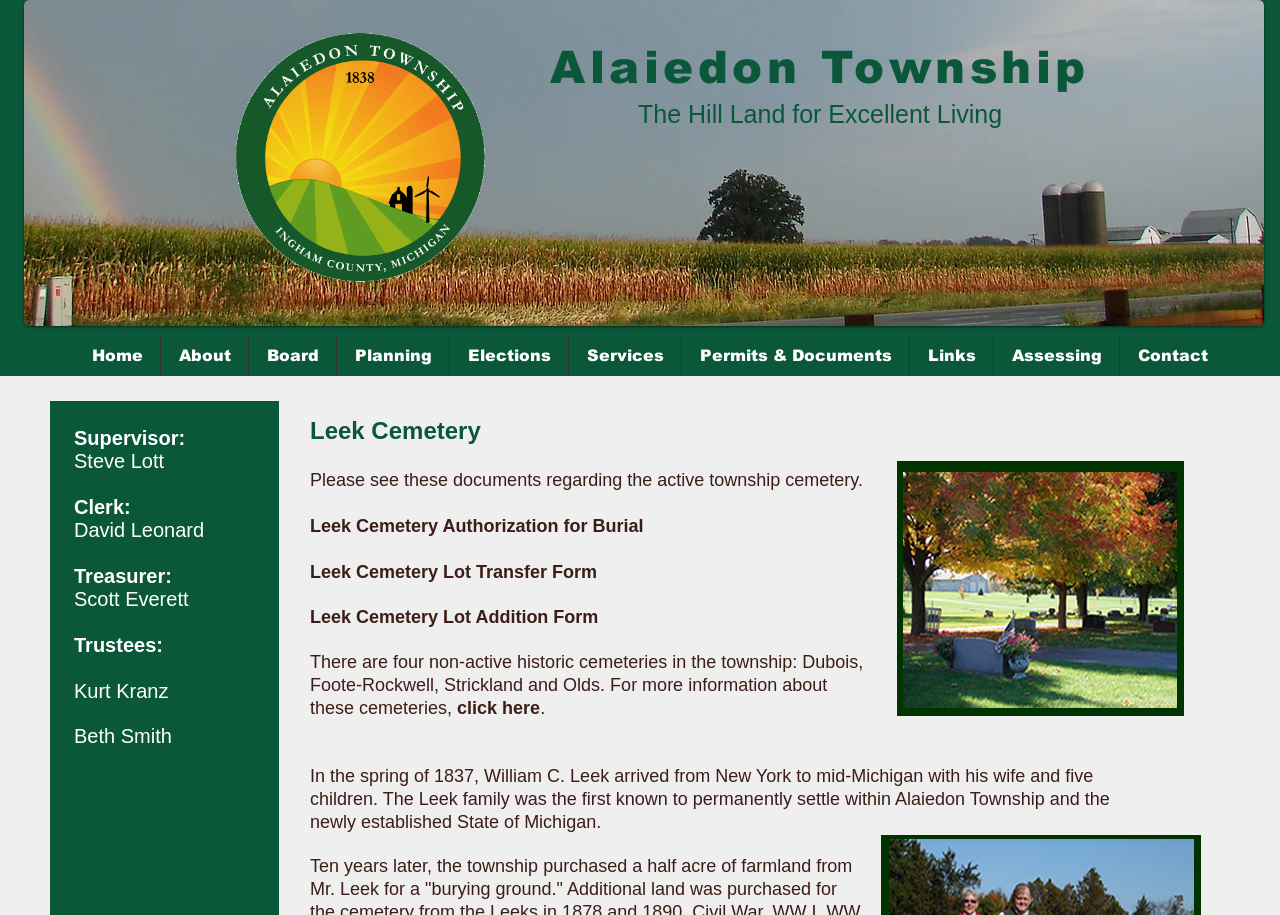Provide a comprehensive description of the webpage.

The webpage is about Leek Cemetery in Alaiedon Township. At the top, there are two images: a large photo of a cemetery scene and a smaller logo of Alaiedon Township. Below the images, there are two headings: "Alaiedon Township" and "The Hill Land for Excellent Living". 

To the left of the headings, there is a navigation menu with links to various sections of the website, including "Home", "About", "Board", "Elections", "Services", "Permits & Documents", "Links", "Assessing", and "Contact". 

On the right side of the page, there is a section dedicated to Leek Cemetery. It starts with a heading "Leek Cemetery" and is followed by several links to documents related to the cemetery, including "Please see these documents regarding the active township cemetery", "Leek Cemetery Authorization for Burial", "Leek Cemetery Lot Transfer Form", and "Leek Cemetery Lot Addition Form". 

Below these links, there is a paragraph of text that mentions four non-active historic cemeteries in the township, with a link to more information. Underneath, there is a large image of the cemetery. 

Further down the page, there is a paragraph of text that tells the story of William C. Leek, who arrived in mid-Michigan in 1837 and was the first known settler in Alaiedon Township. 

At the bottom of the page, there is a list of township officials, including the Supervisor, Clerk, Treasurer, and Trustees, with their names and titles listed in separate headings.